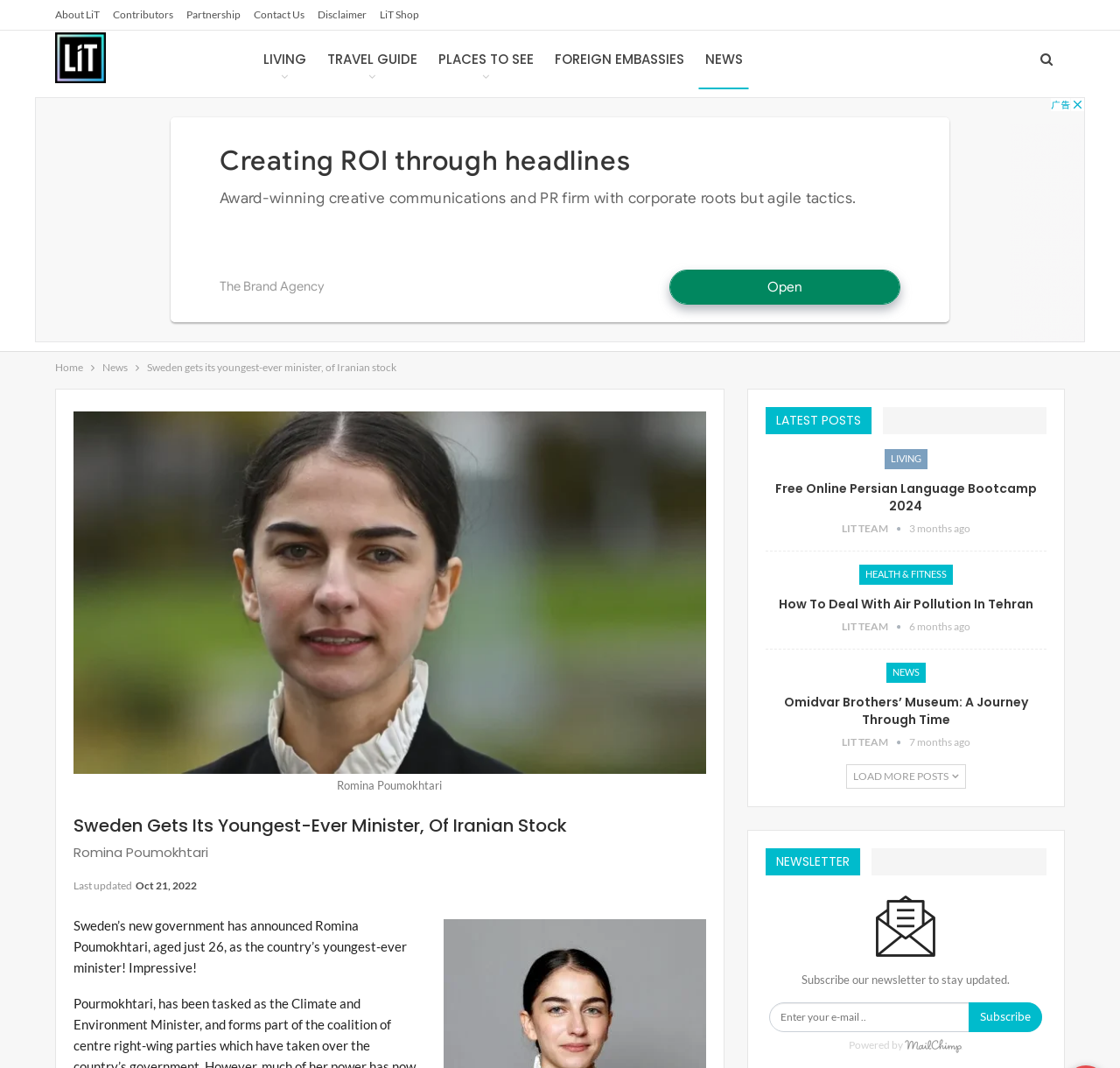Please determine the bounding box coordinates of the element to click on in order to accomplish the following task: "Subscribe to the newsletter". Ensure the coordinates are four float numbers ranging from 0 to 1, i.e., [left, top, right, bottom].

[0.865, 0.938, 0.931, 0.966]